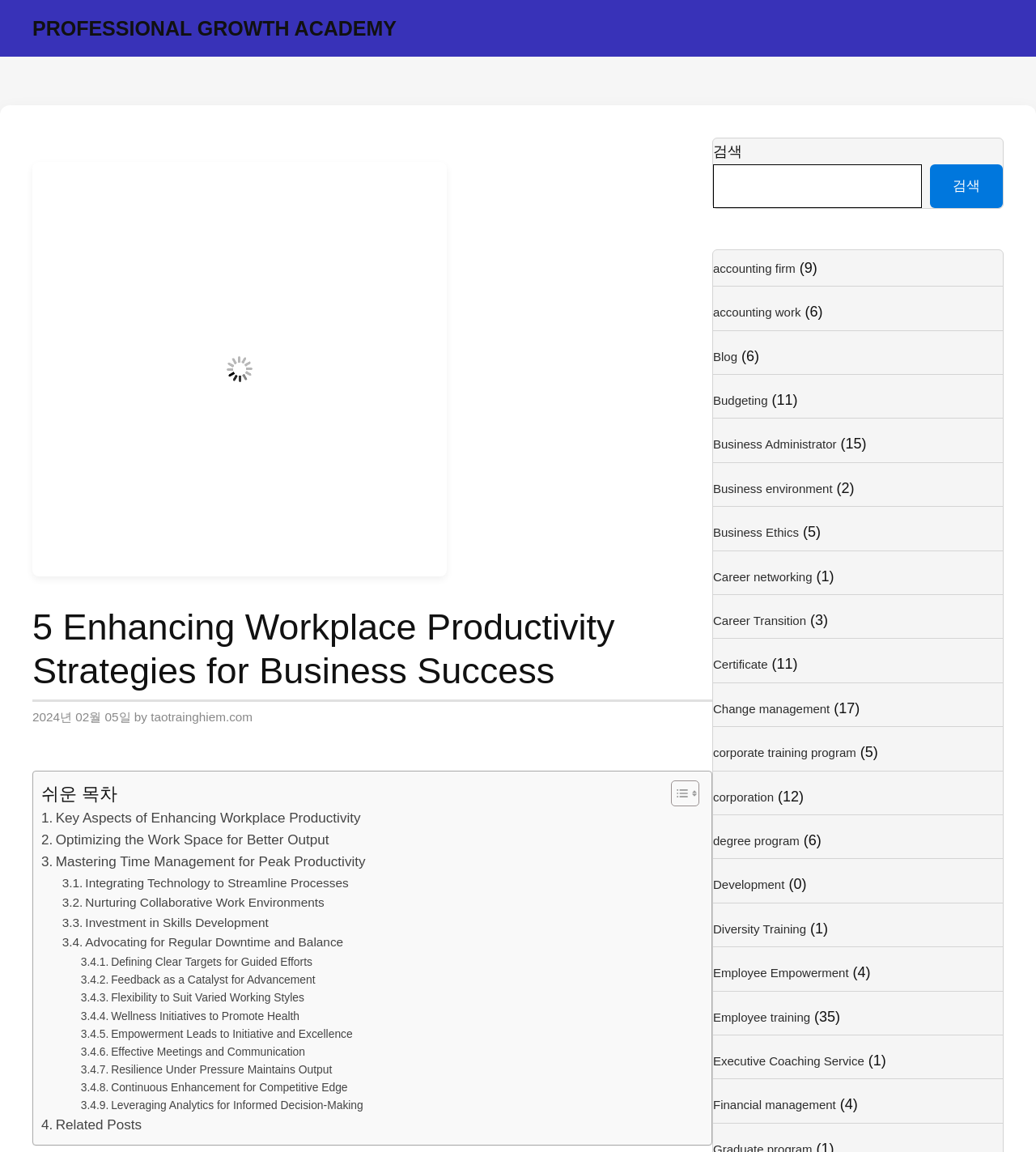Bounding box coordinates are specified in the format (top-left x, top-left y, bottom-right x, bottom-right y). All values are floating point numbers bounded between 0 and 1. Please provide the bounding box coordinate of the region this sentence describes: Integrating Technology to Streamline Processes

[0.06, 0.758, 0.336, 0.775]